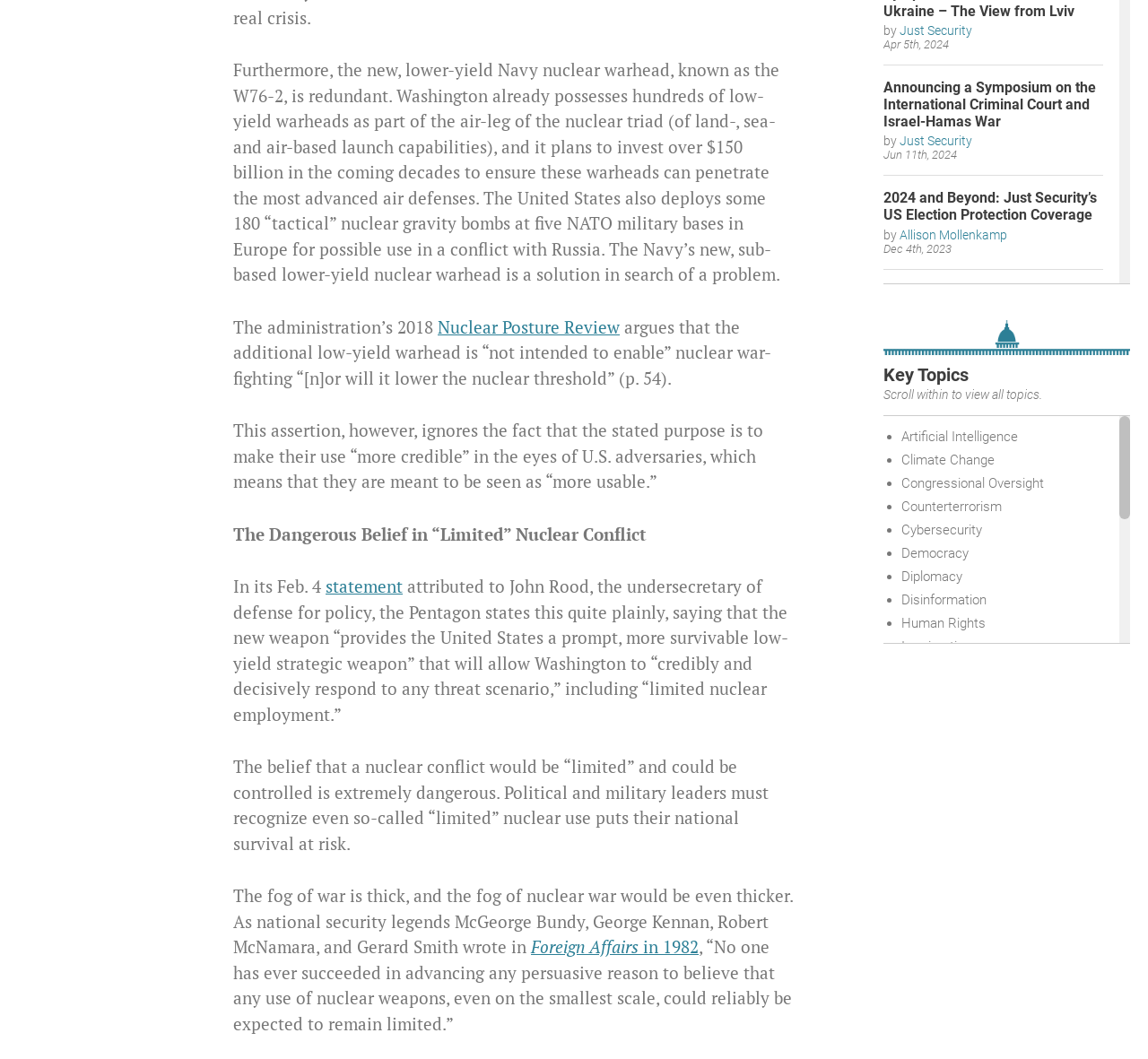Respond with a single word or phrase to the following question:
Who wrote the article 'UN Recognition to Mark the Srebrenica Genocide Is Only the Beginning'?

Sead Turčalo